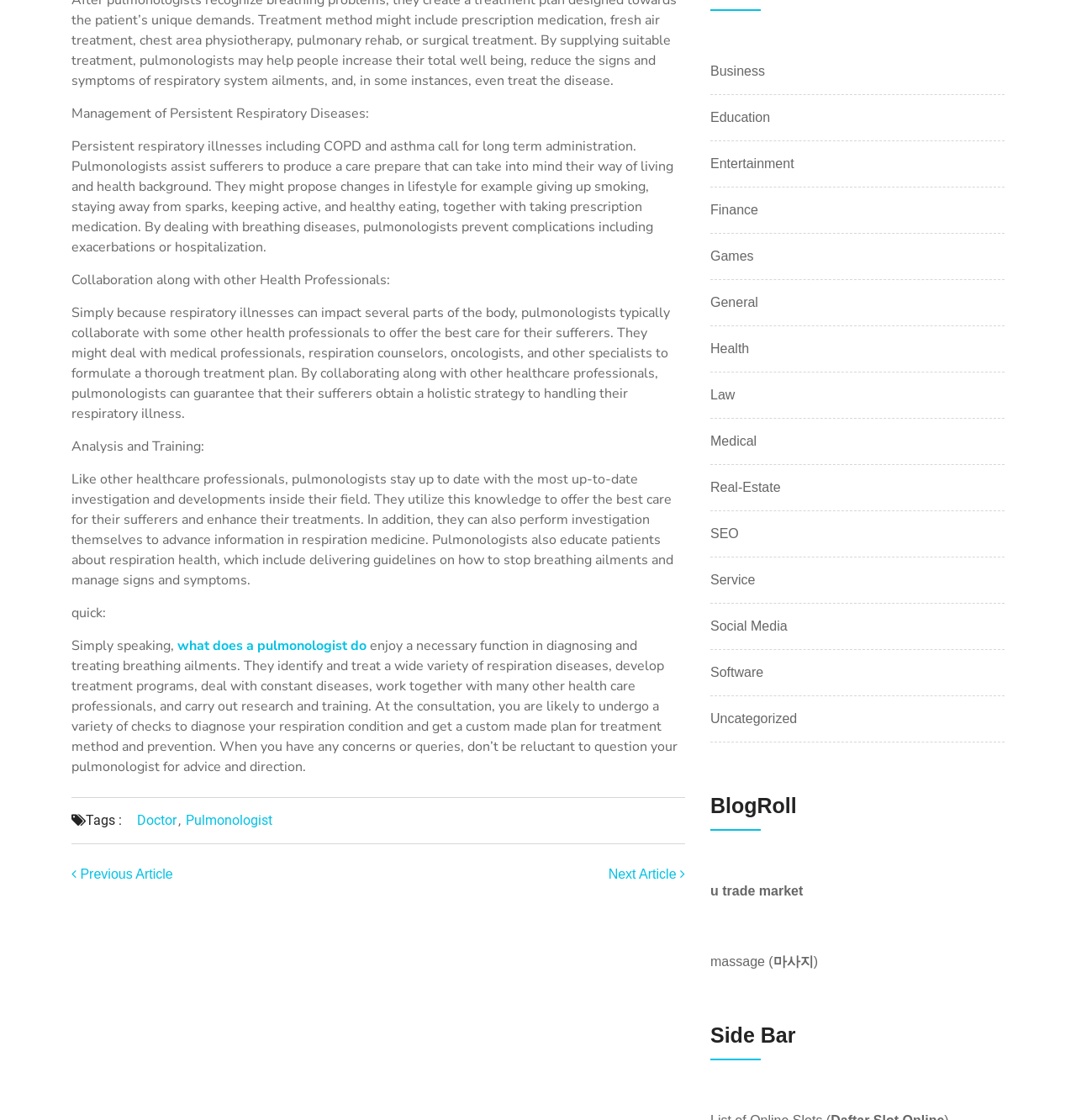What is the main topic of this webpage?
Please ensure your answer is as detailed and informative as possible.

Based on the content of the webpage, it appears to be discussing the role and responsibilities of a pulmonologist, including their tasks, collaborations, and research. The text provides detailed information about what a pulmonologist does, making it clear that this is the main topic of the webpage.